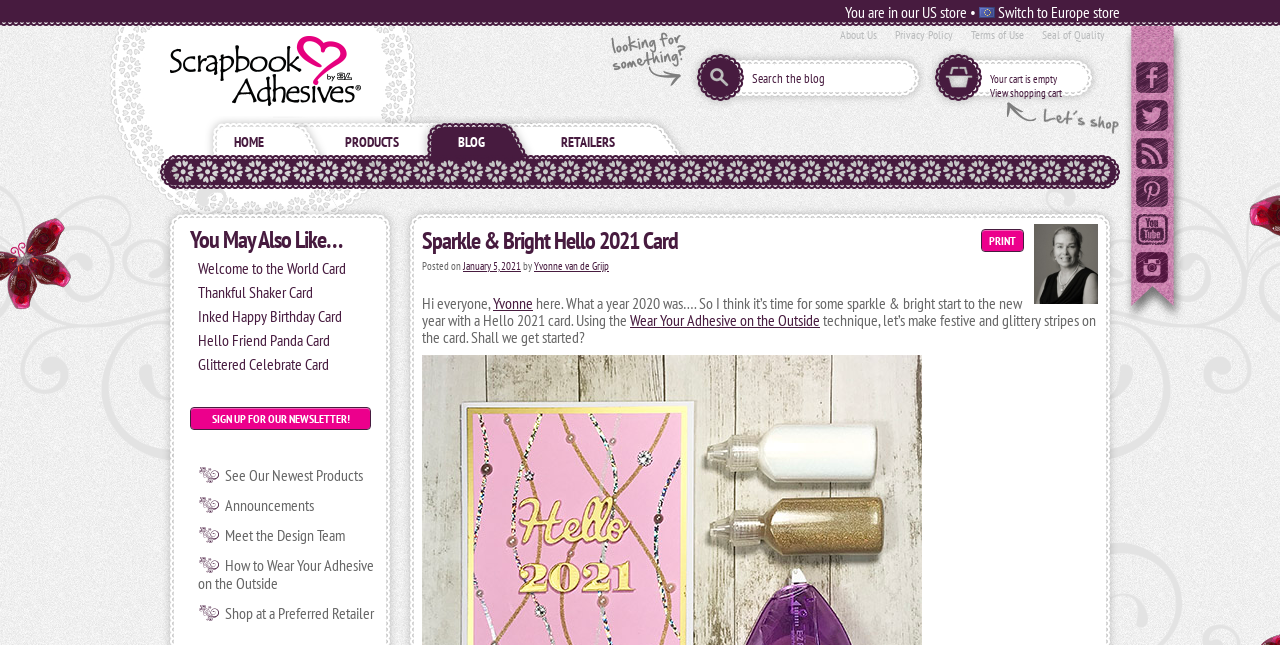Please determine the bounding box coordinates of the section I need to click to accomplish this instruction: "View shopping cart".

[0.773, 0.133, 0.83, 0.155]